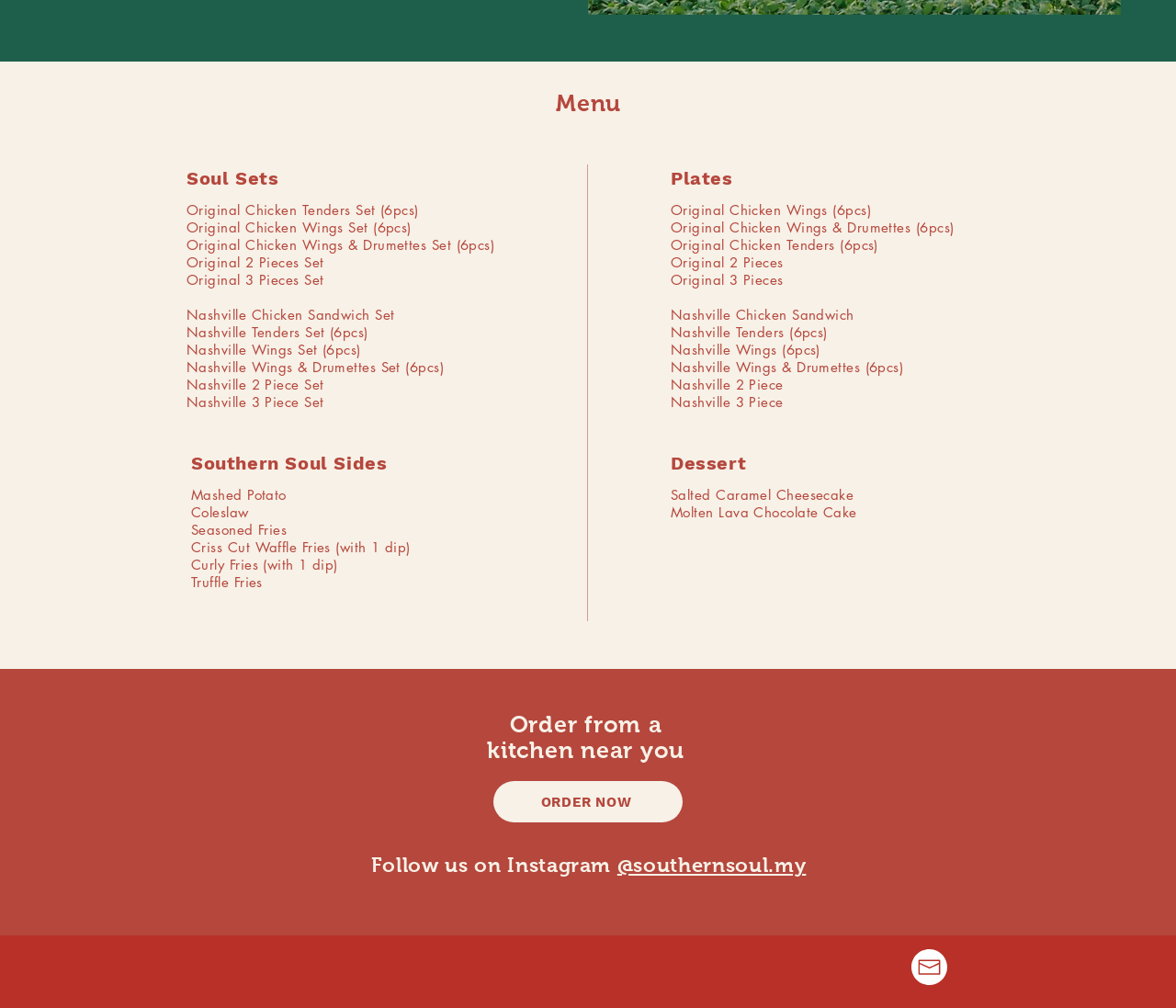How many types of fries are available?
Look at the screenshot and respond with one word or a short phrase.

4